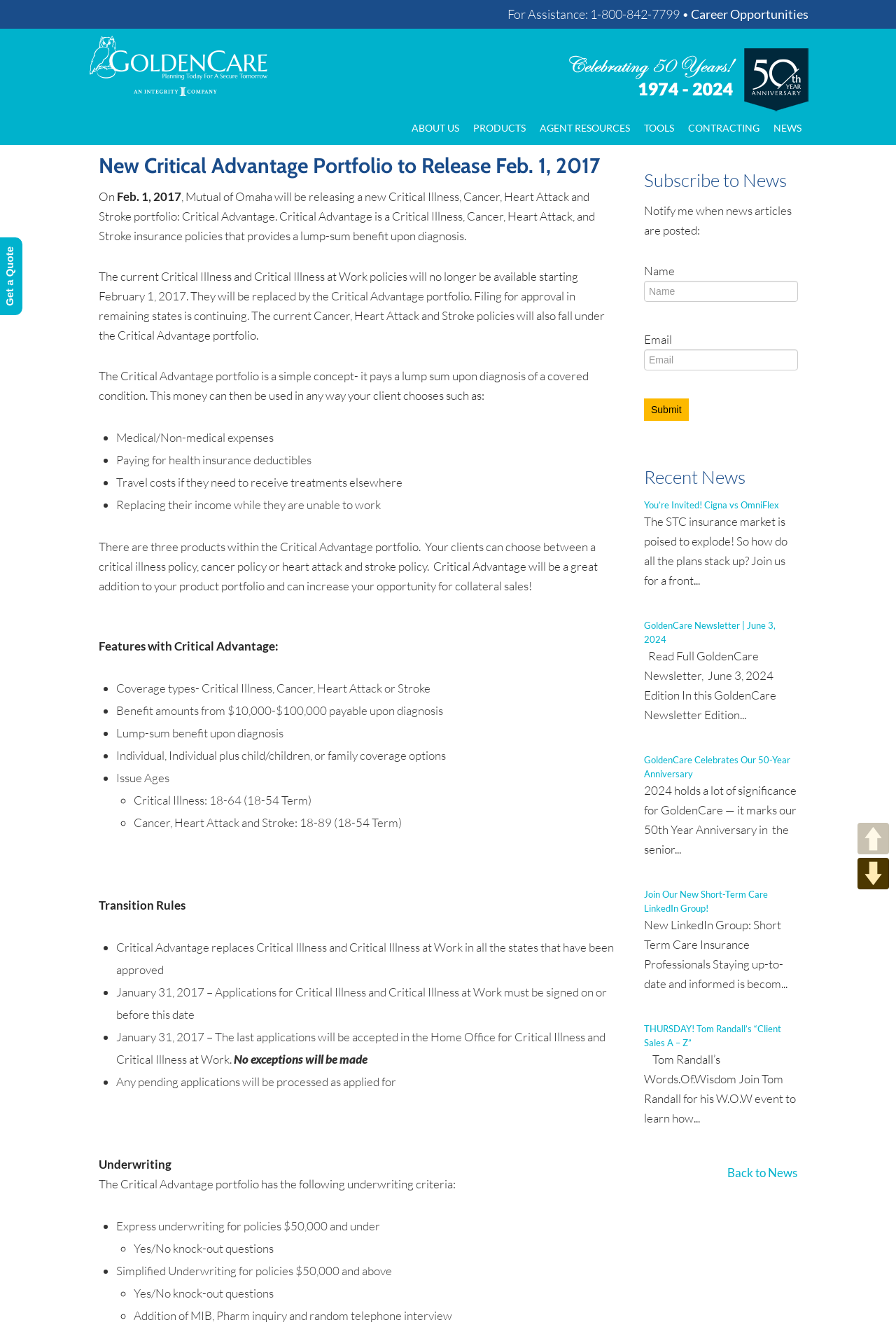What is the purpose of the lump-sum benefit in Critical Advantage policies?
Based on the image, answer the question in a detailed manner.

The webpage explains that the lump-sum benefit in Critical Advantage policies can be used in any way the client chooses, such as for medical or non-medical expenses, paying for health insurance deductibles, travel costs, or replacing income while unable to work.